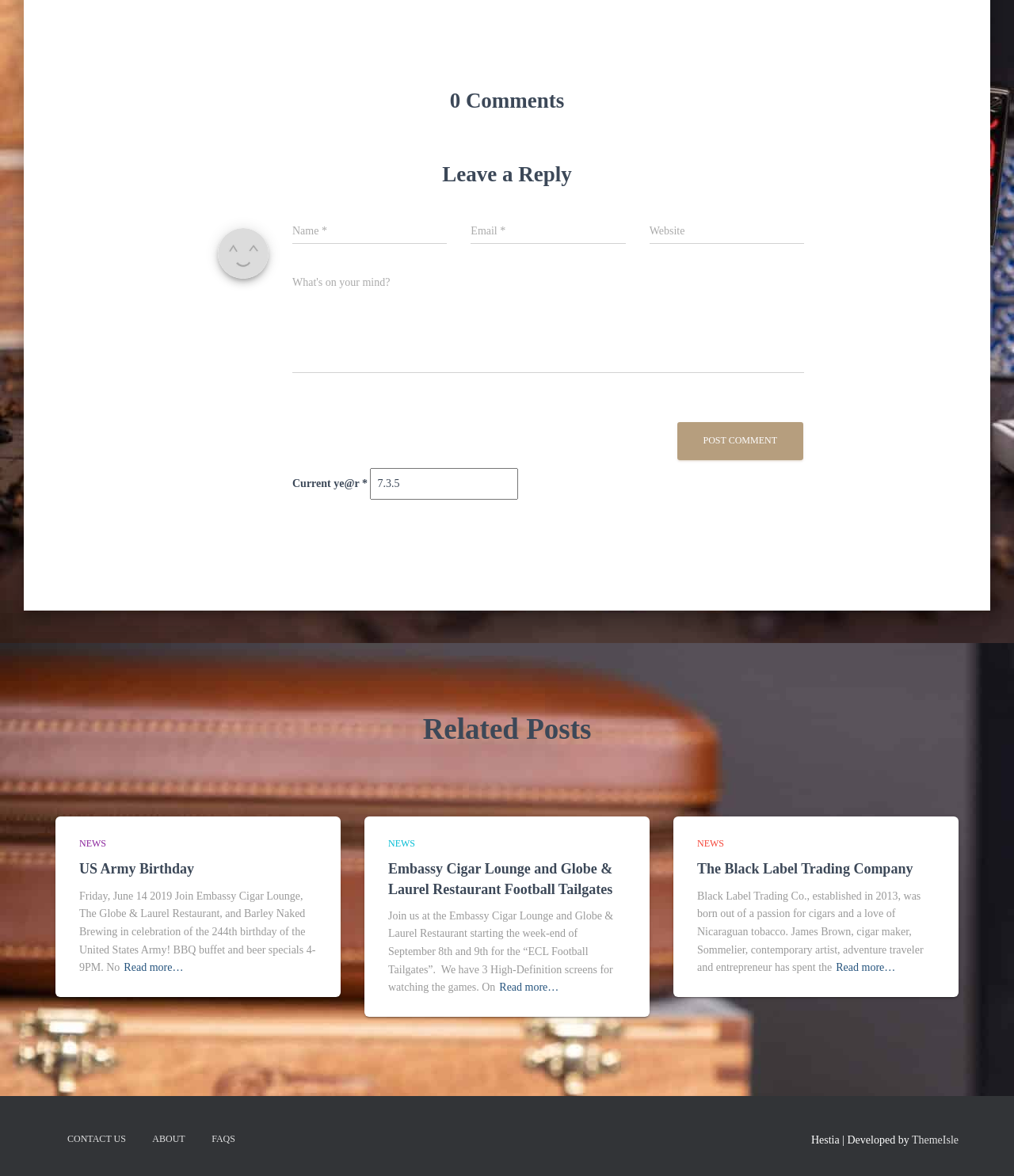Can you specify the bounding box coordinates of the area that needs to be clicked to fulfill the following instruction: "Contact us"?

[0.055, 0.952, 0.136, 0.985]